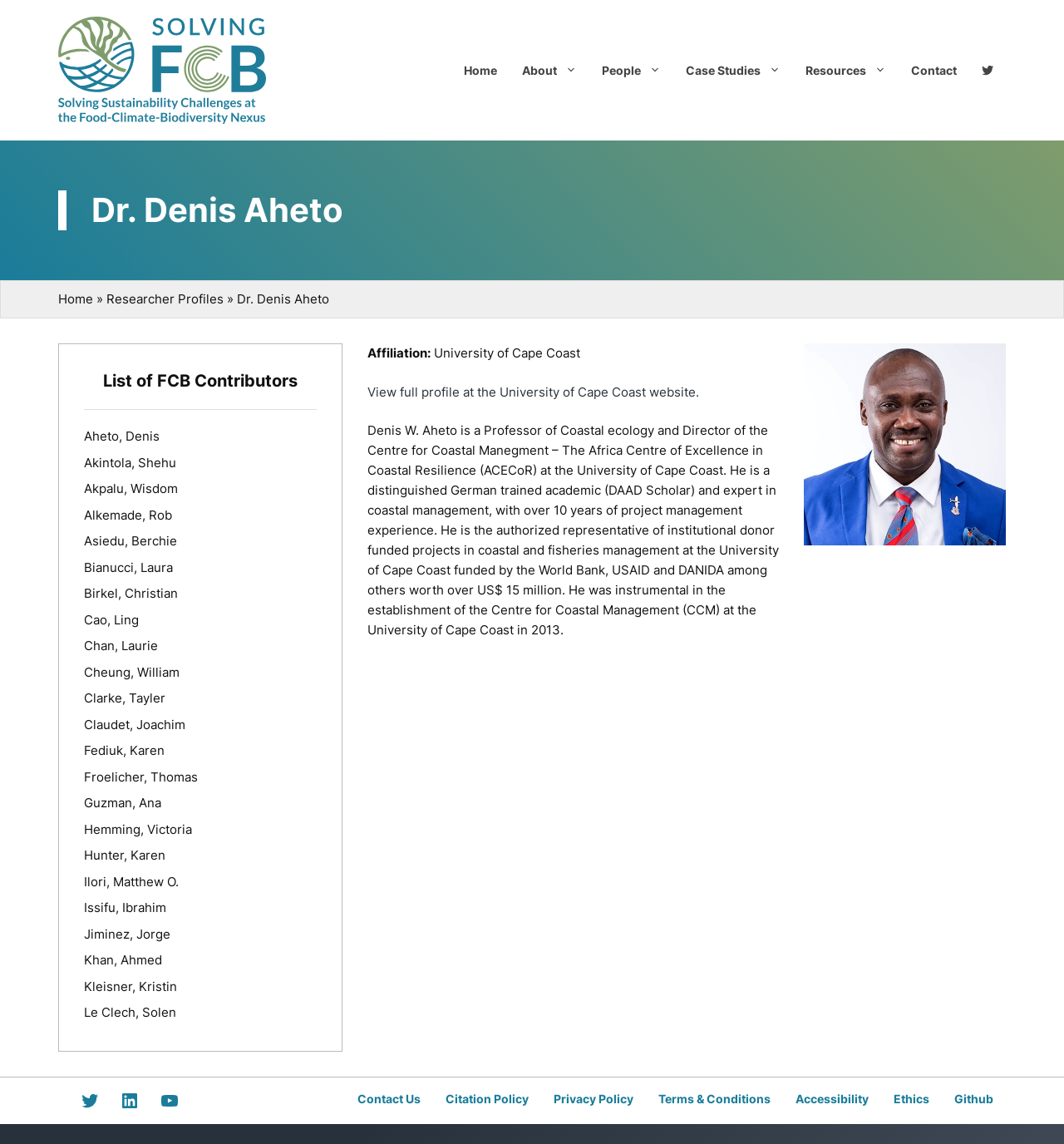Return the bounding box coordinates of the UI element that corresponds to this description: "People". The coordinates must be given as four float numbers in the range of 0 and 1, [left, top, right, bottom].

[0.554, 0.043, 0.633, 0.08]